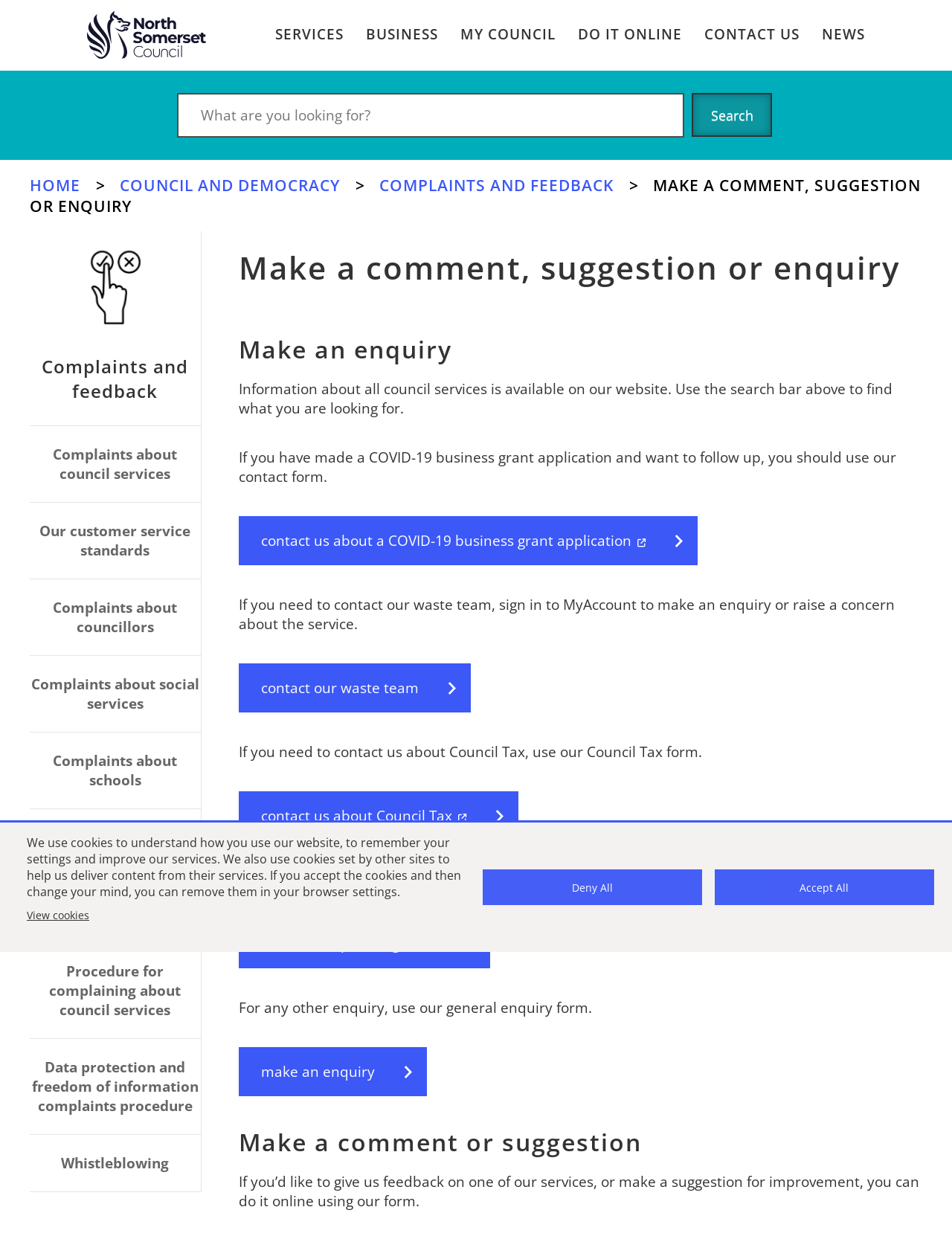Locate the bounding box coordinates of the segment that needs to be clicked to meet this instruction: "Make a comment, suggestion or enquiry".

[0.041, 0.714, 0.201, 0.745]